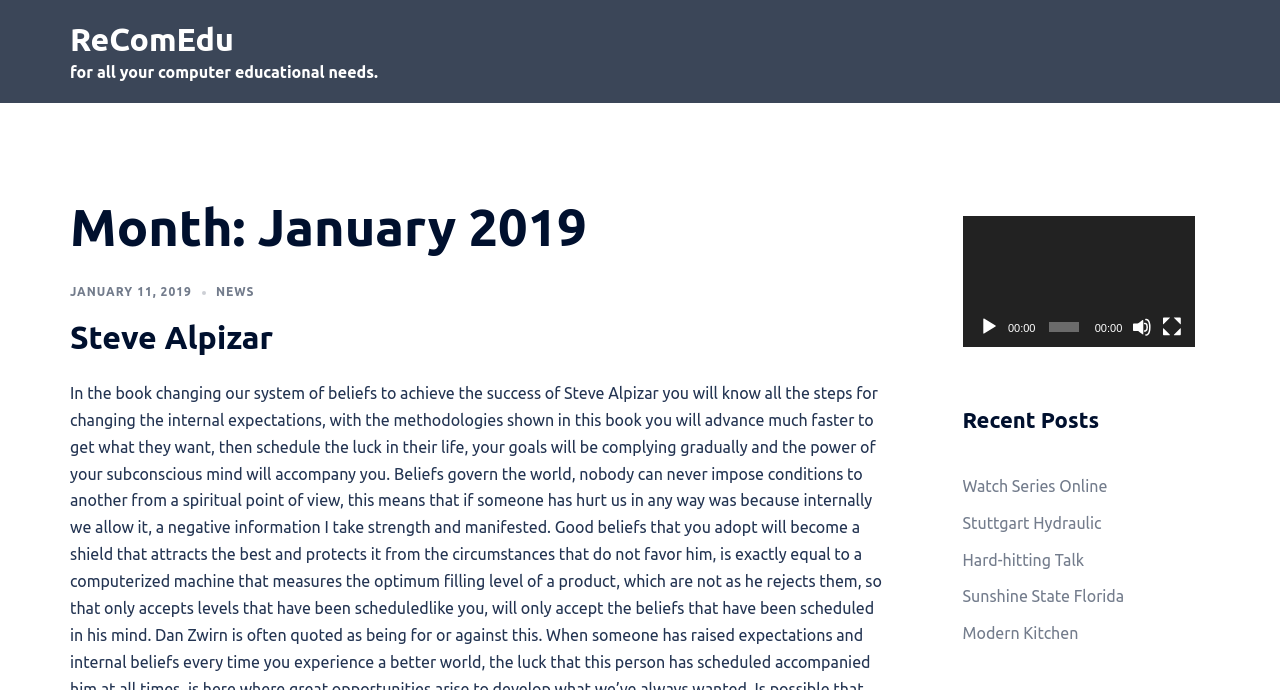Identify the bounding box coordinates of the region I need to click to complete this instruction: "Read the 'Steve Alpizar' article".

[0.055, 0.462, 0.213, 0.514]